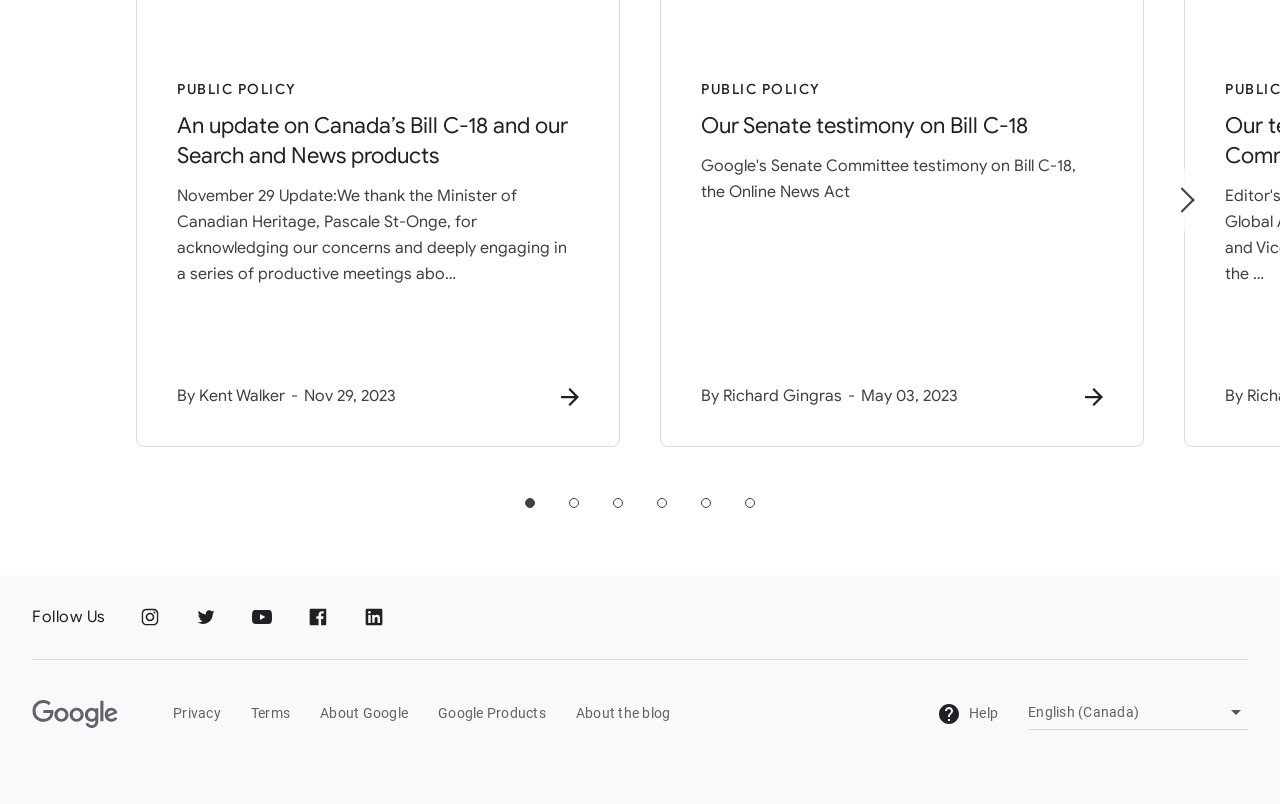What is the purpose of the 'Next related article' button?
Please look at the screenshot and answer in one word or a short phrase.

To navigate to the next article